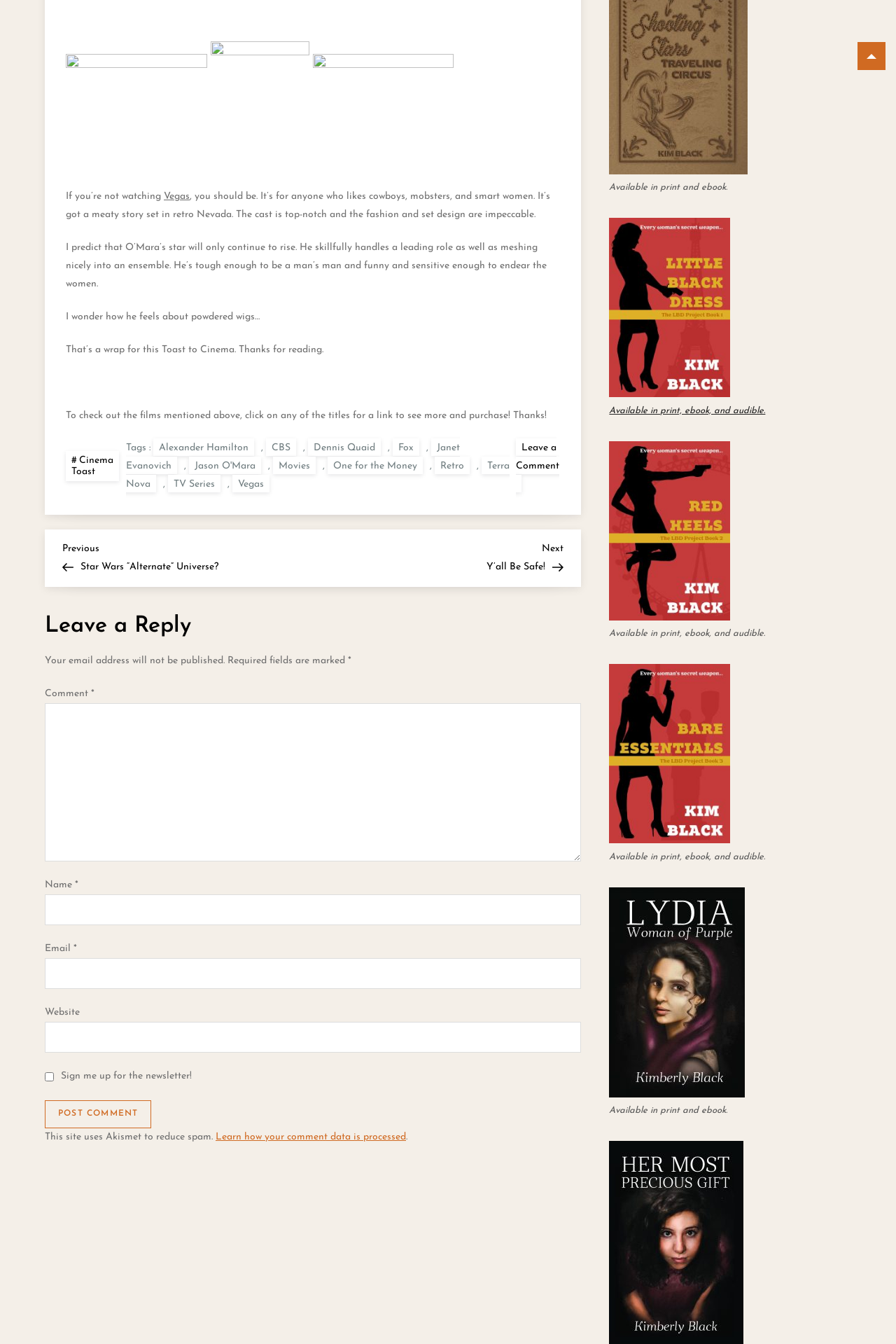Respond to the following question using a concise word or phrase: 
What is the name of the movie mentioned?

One for the Money